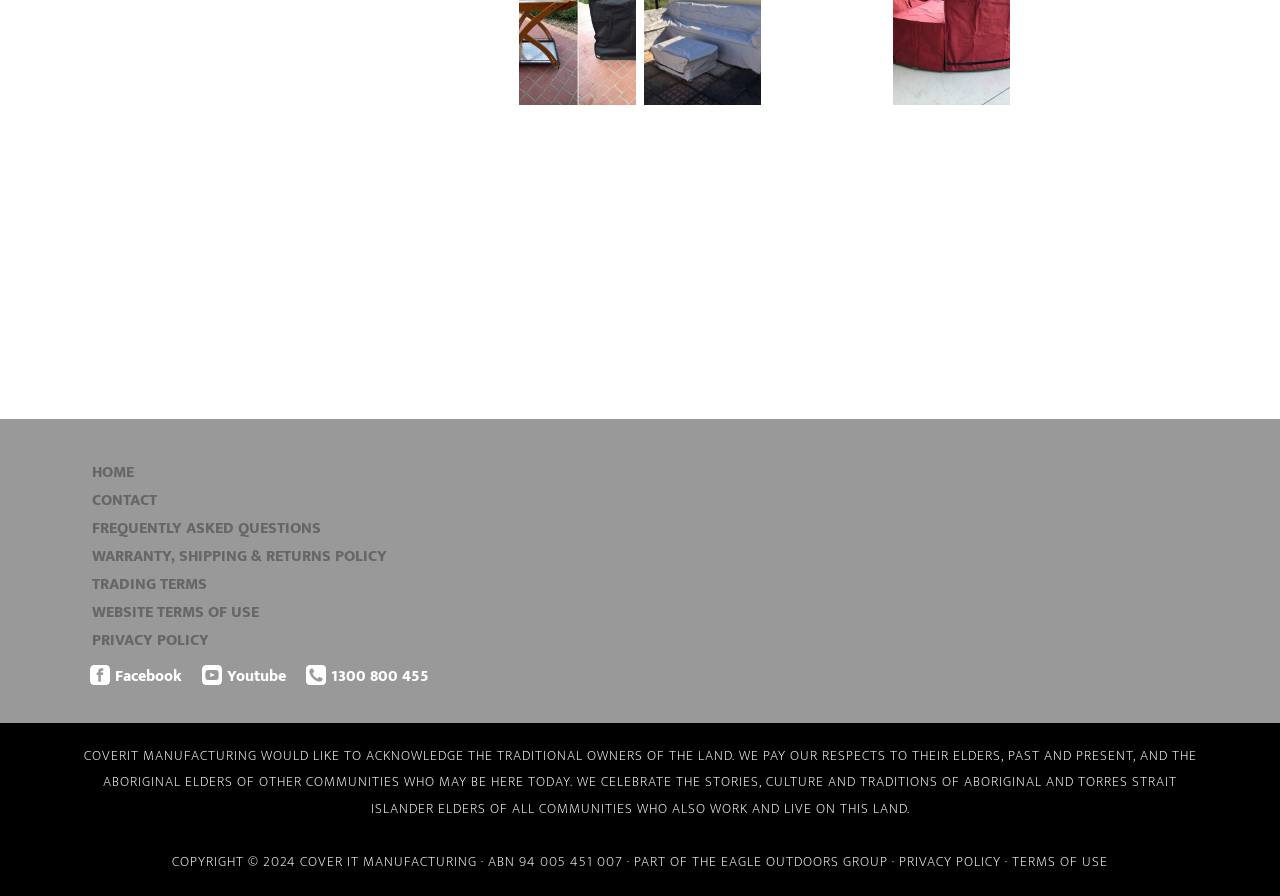Given the webpage screenshot and the description, determine the bounding box coordinates (top-left x, top-left y, bottom-right x, bottom-right y) that define the location of the UI element matching this description: Website Terms of Use

[0.072, 0.668, 0.202, 0.698]